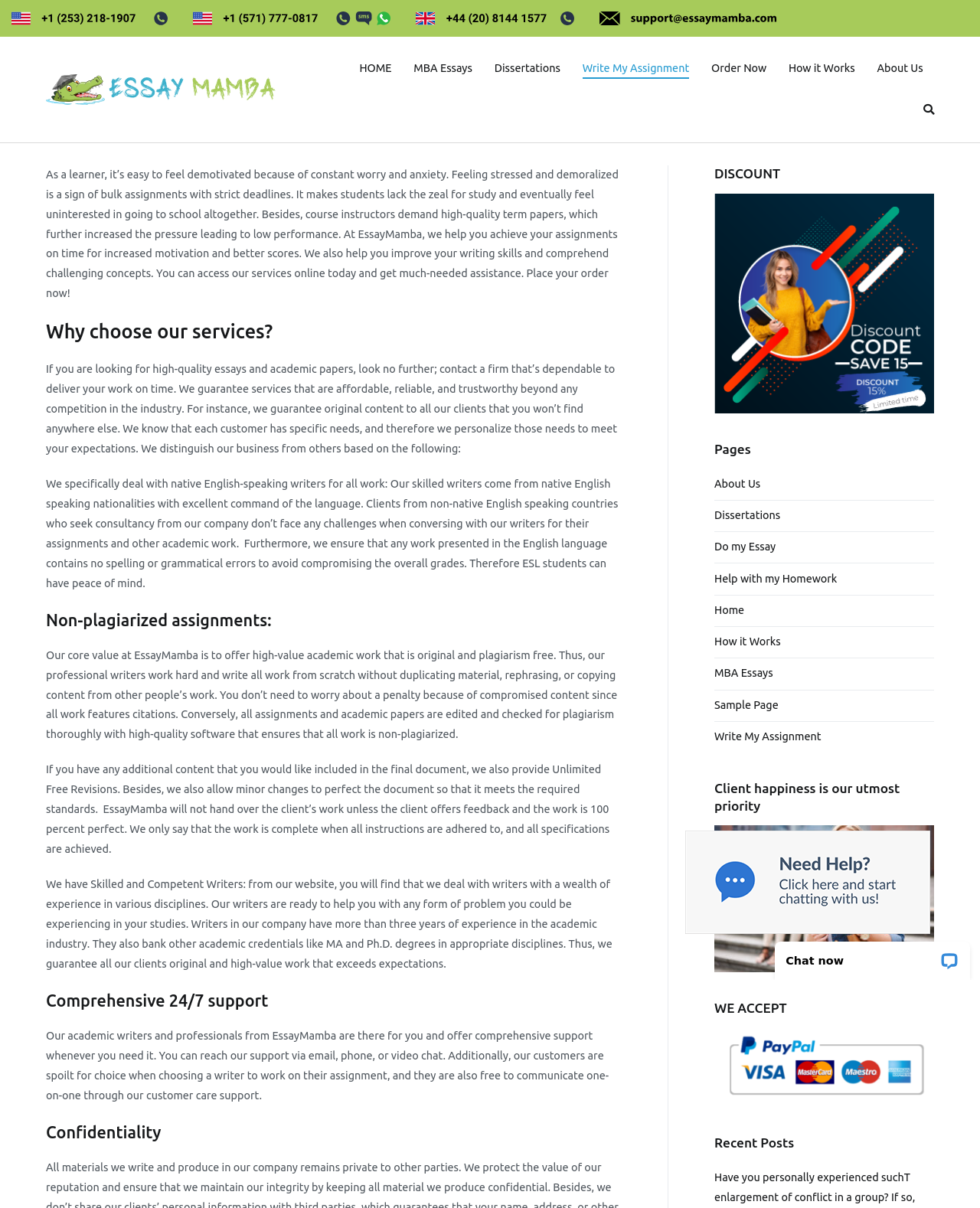Please provide a brief answer to the following inquiry using a single word or phrase:
What type of writers does the company deal with?

Native English-speaking writers